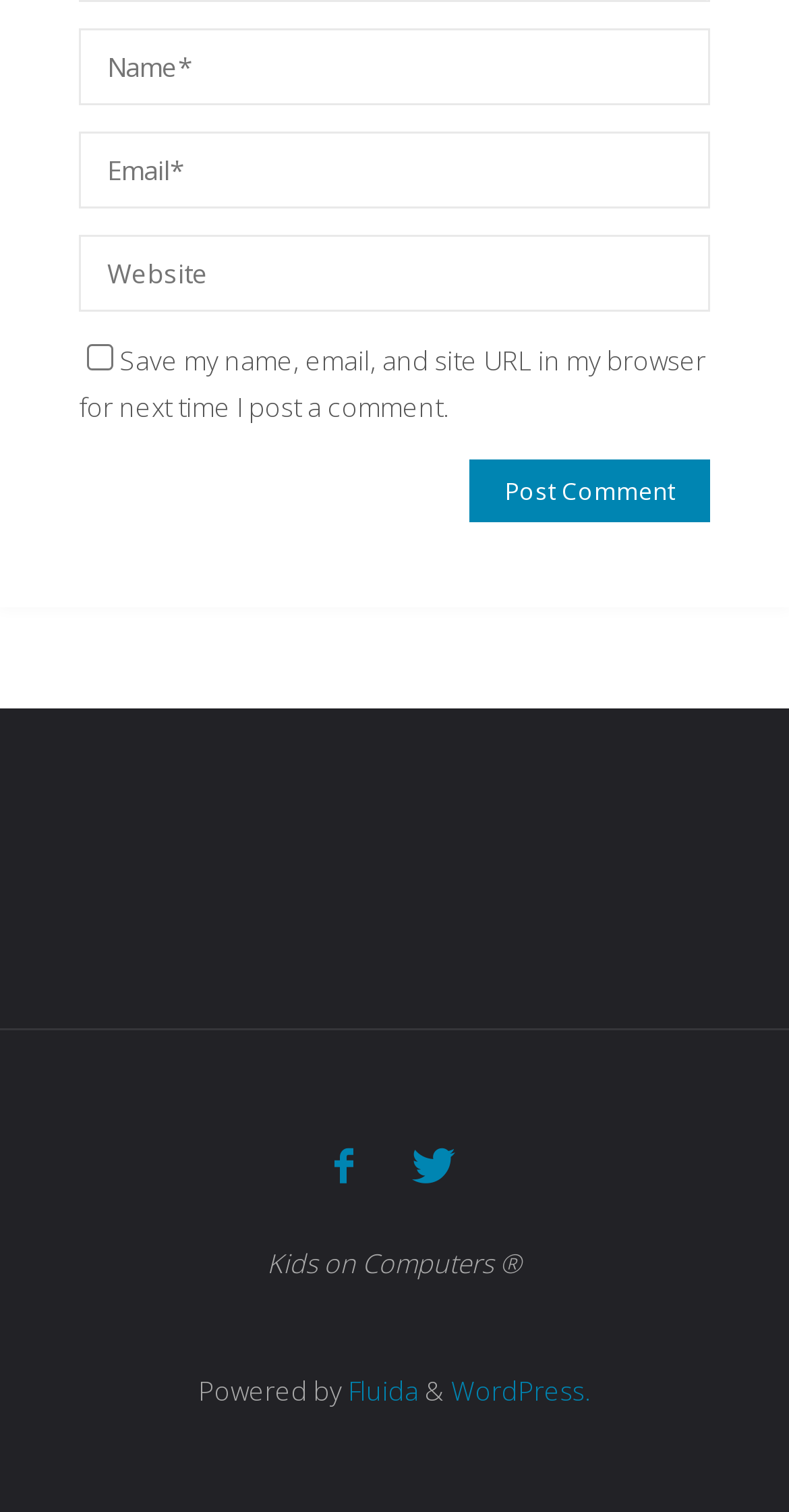Determine the coordinates of the bounding box for the clickable area needed to execute this instruction: "Post a comment".

[0.595, 0.303, 0.9, 0.345]